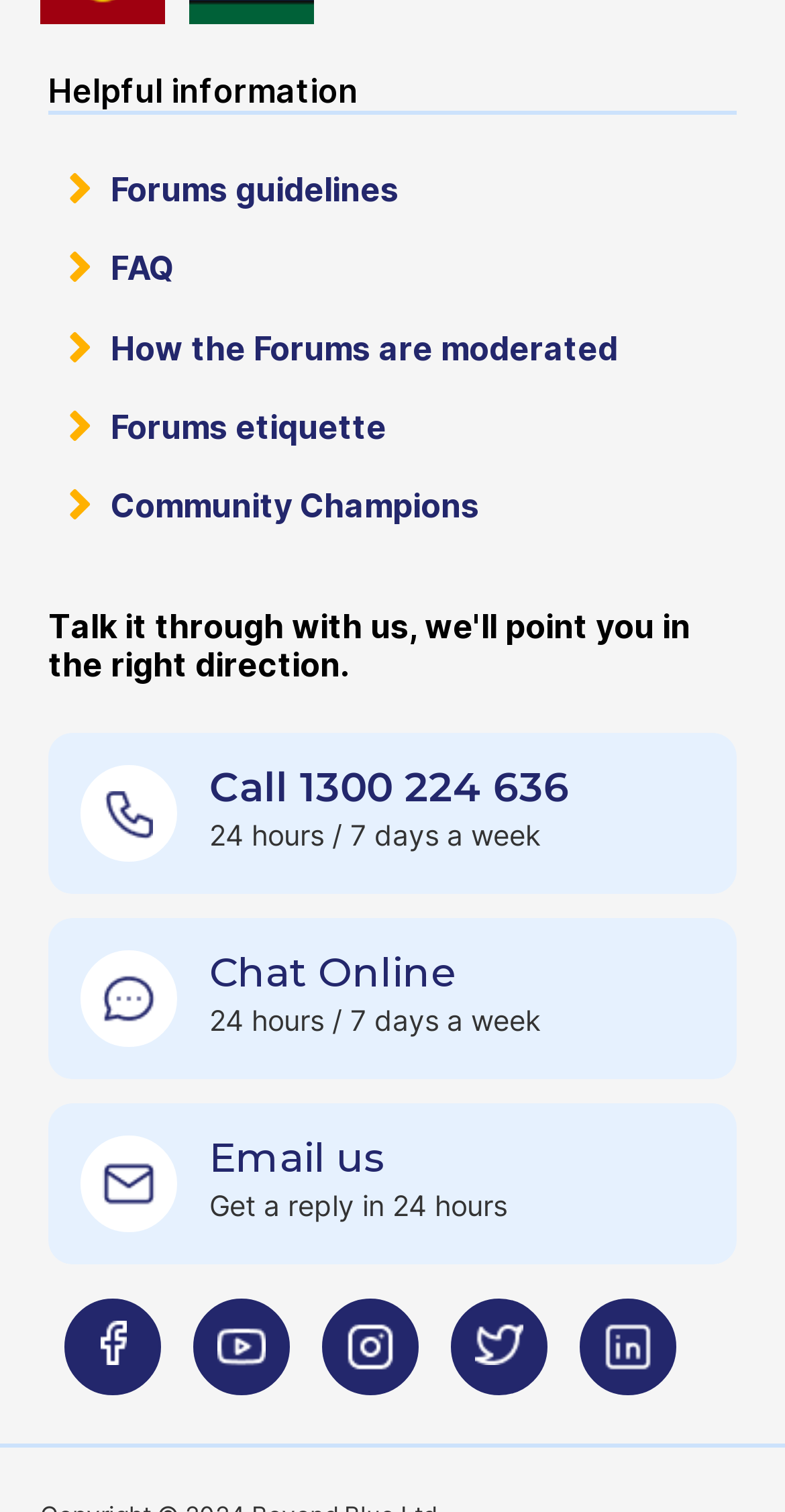Can you specify the bounding box coordinates for the region that should be clicked to fulfill this instruction: "Chat online".

[0.267, 0.628, 0.582, 0.659]